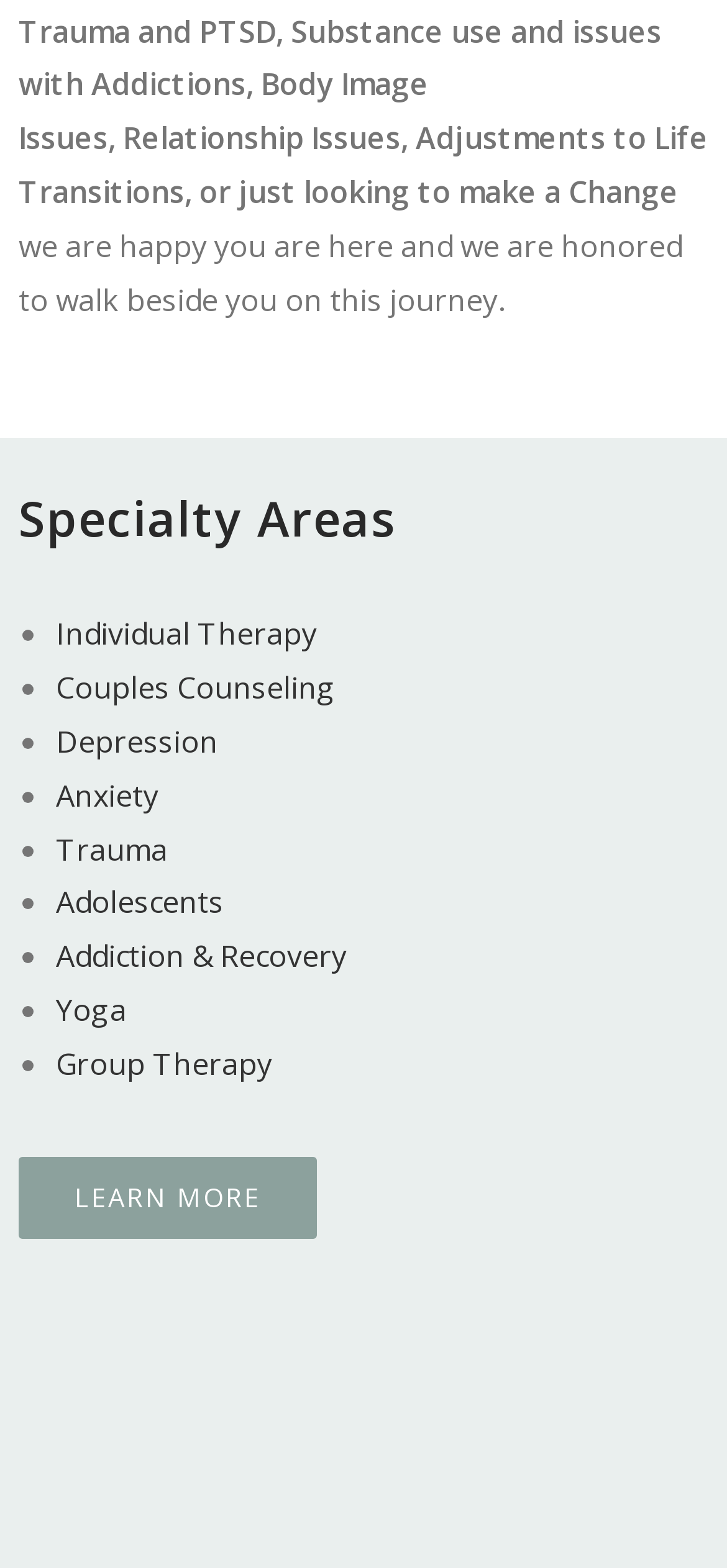Pinpoint the bounding box coordinates of the element that must be clicked to accomplish the following instruction: "browse the anxiety therapy options". The coordinates should be in the format of four float numbers between 0 and 1, i.e., [left, top, right, bottom].

[0.077, 0.494, 0.218, 0.52]